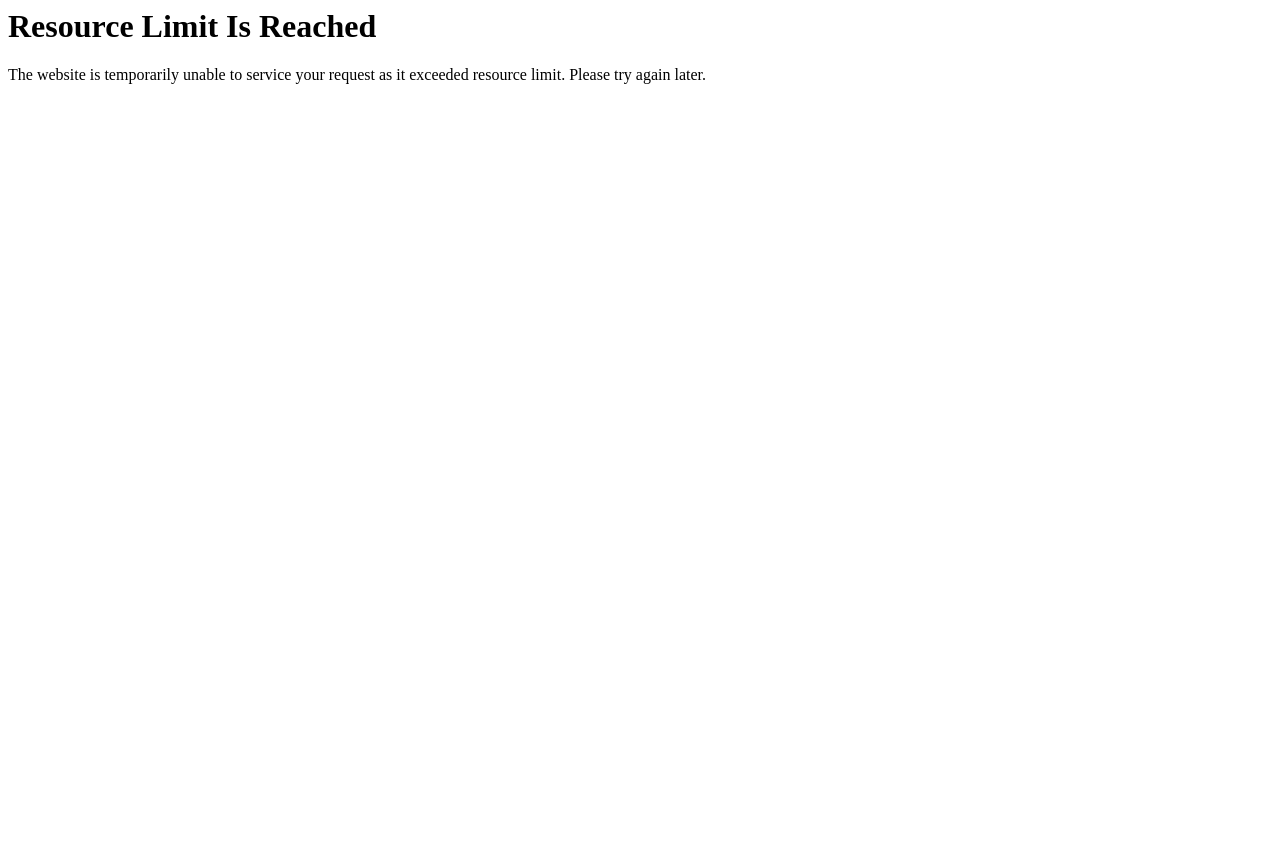Please extract the title of the webpage.

Resource Limit Is Reached